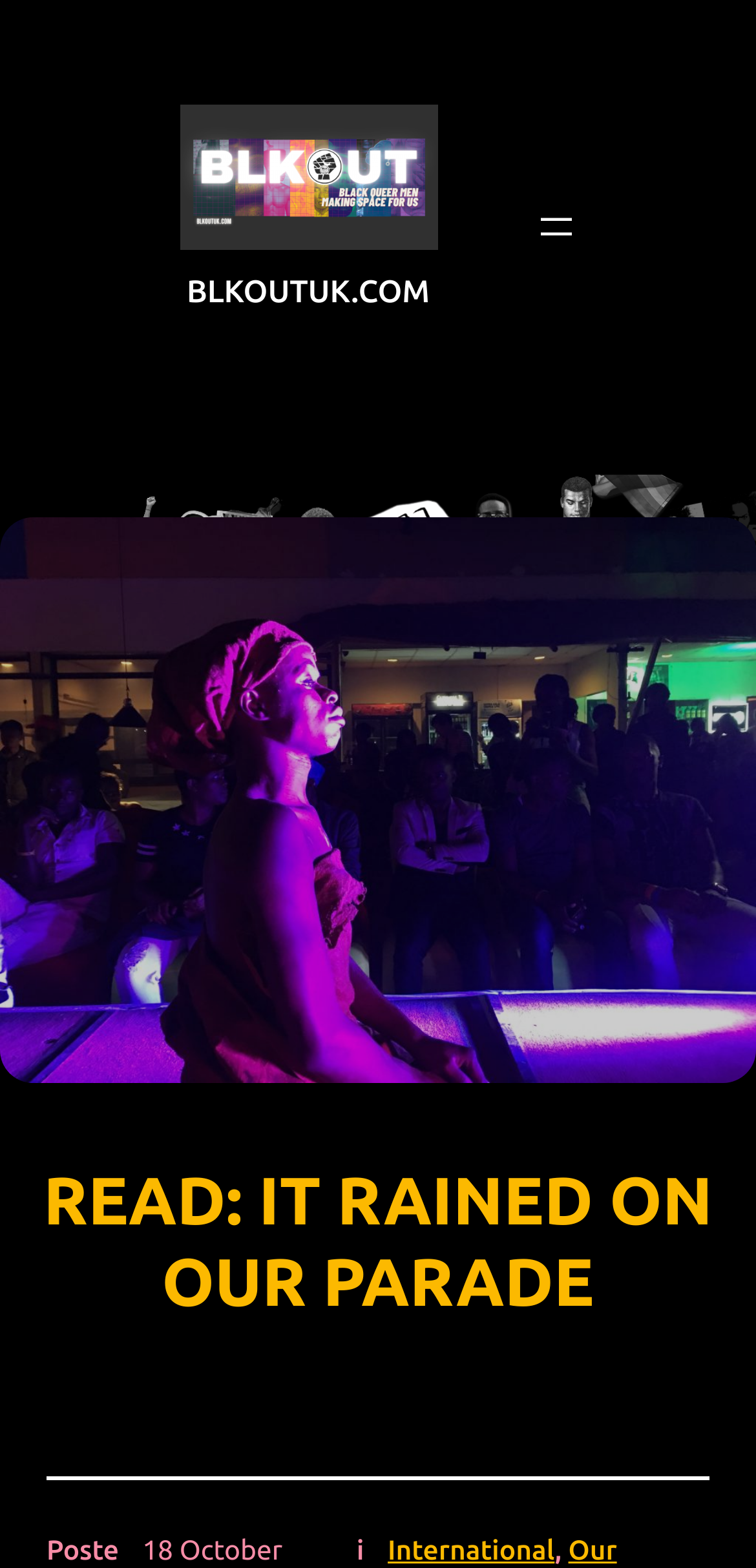Can you extract the primary headline text from the webpage?

READ: IT RAINED ON OUR PARADE